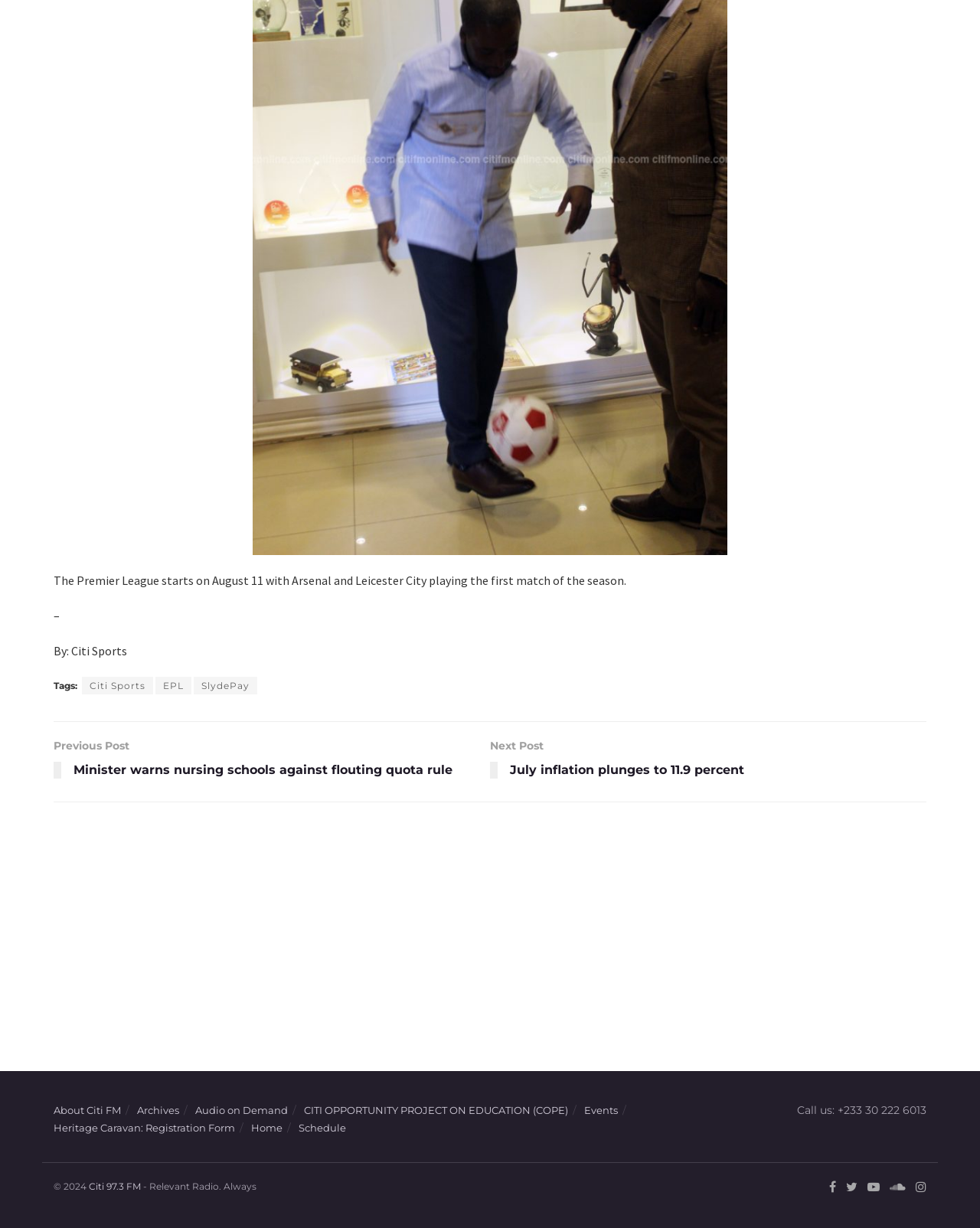Find and specify the bounding box coordinates that correspond to the clickable region for the instruction: "Visit the Citi Sports page".

[0.084, 0.551, 0.156, 0.565]